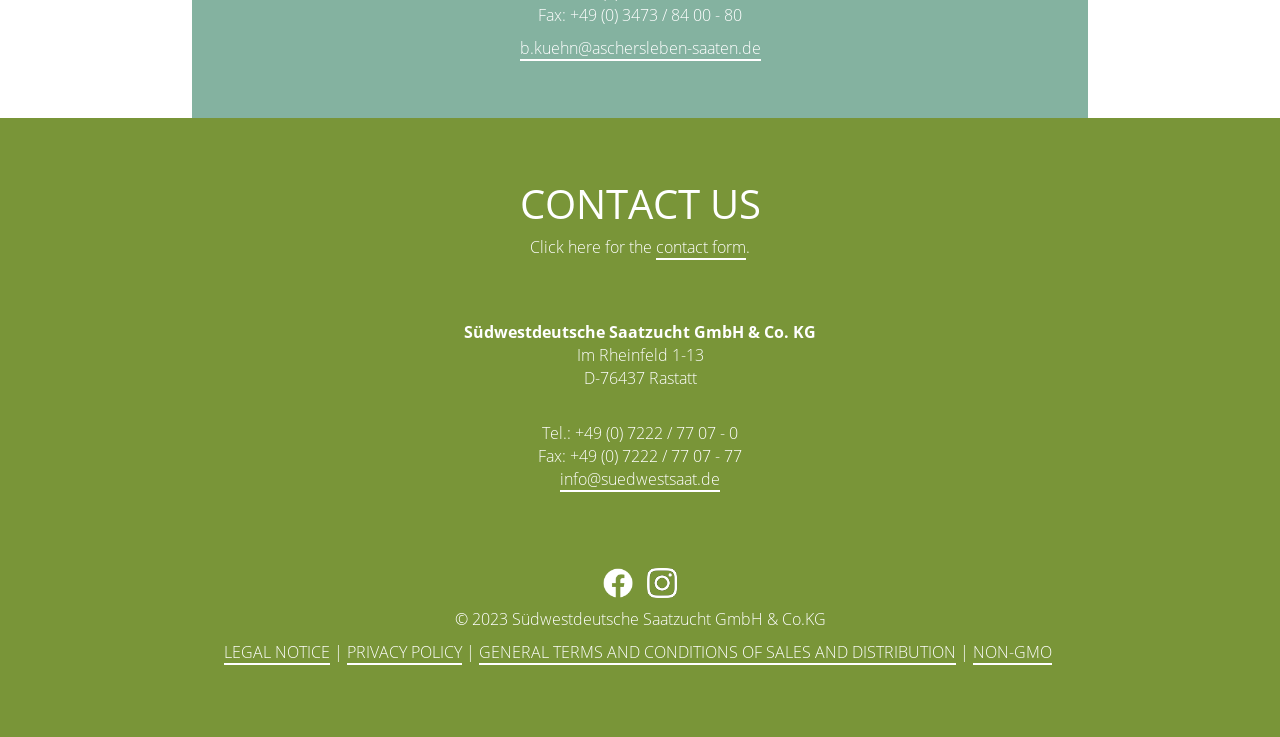Identify and provide the bounding box coordinates of the UI element described: "b.kuehn@". The coordinates should be formatted as [left, top, right, bottom], with each number being a float between 0 and 1.

[0.406, 0.05, 0.594, 0.082]